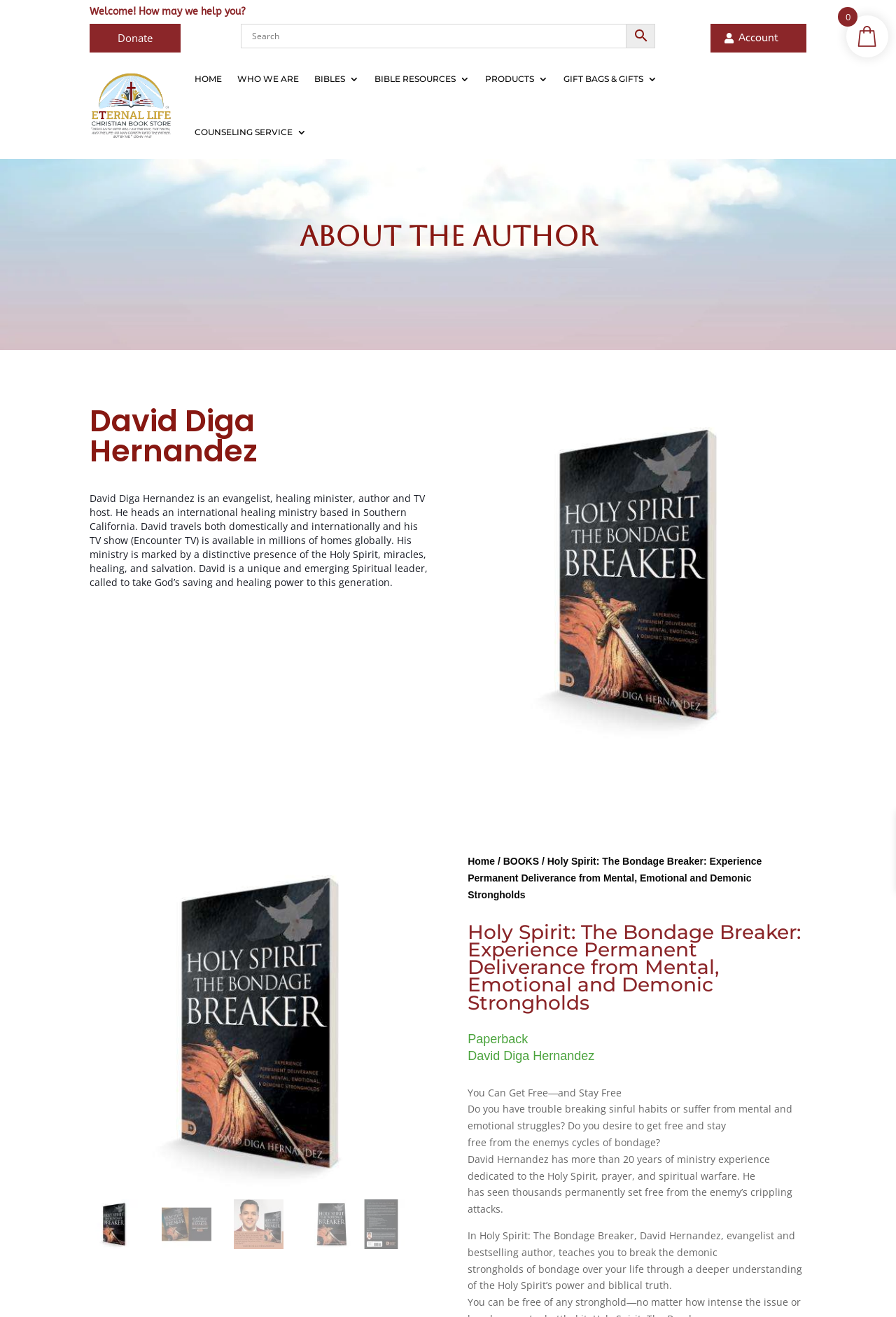Given the following UI element description: "京ICP备09007496号-17", find the bounding box coordinates in the webpage screenshot.

None